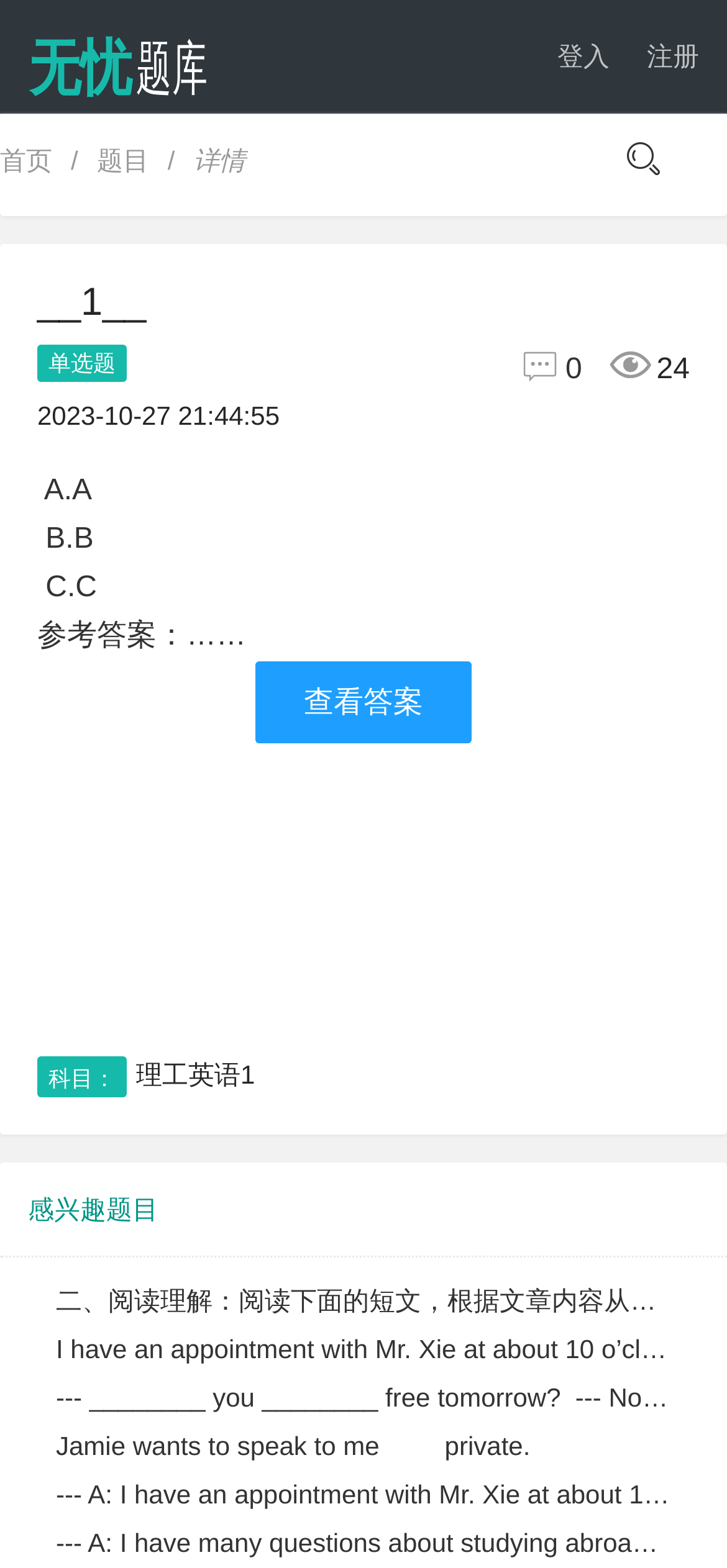Give a one-word or short phrase answer to this question: 
What is the date of the last update of the webpage?

2023-10-27 21:44:55